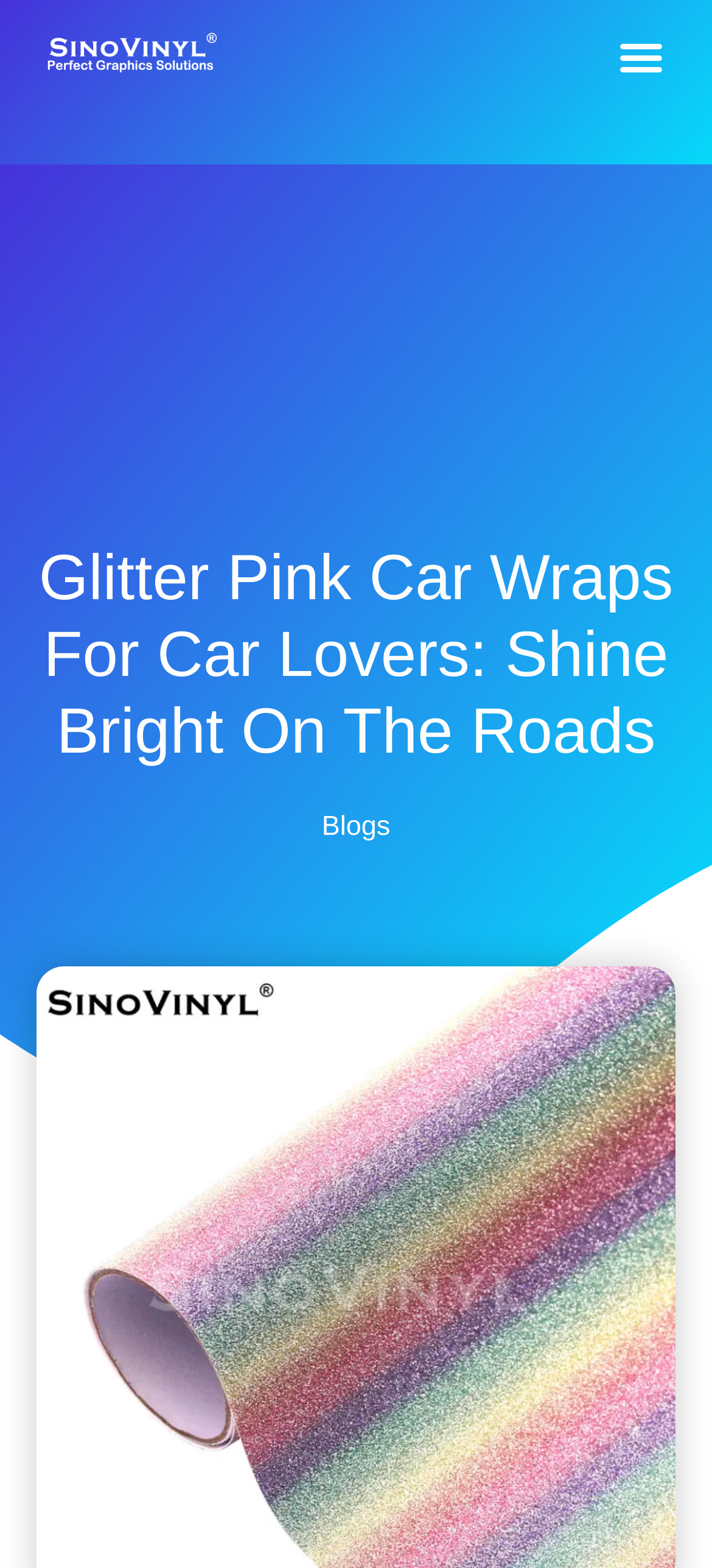Provide the bounding box coordinates of the HTML element this sentence describes: "Menu". The bounding box coordinates consist of four float numbers between 0 and 1, i.e., [left, top, right, bottom].

[0.853, 0.015, 0.949, 0.059]